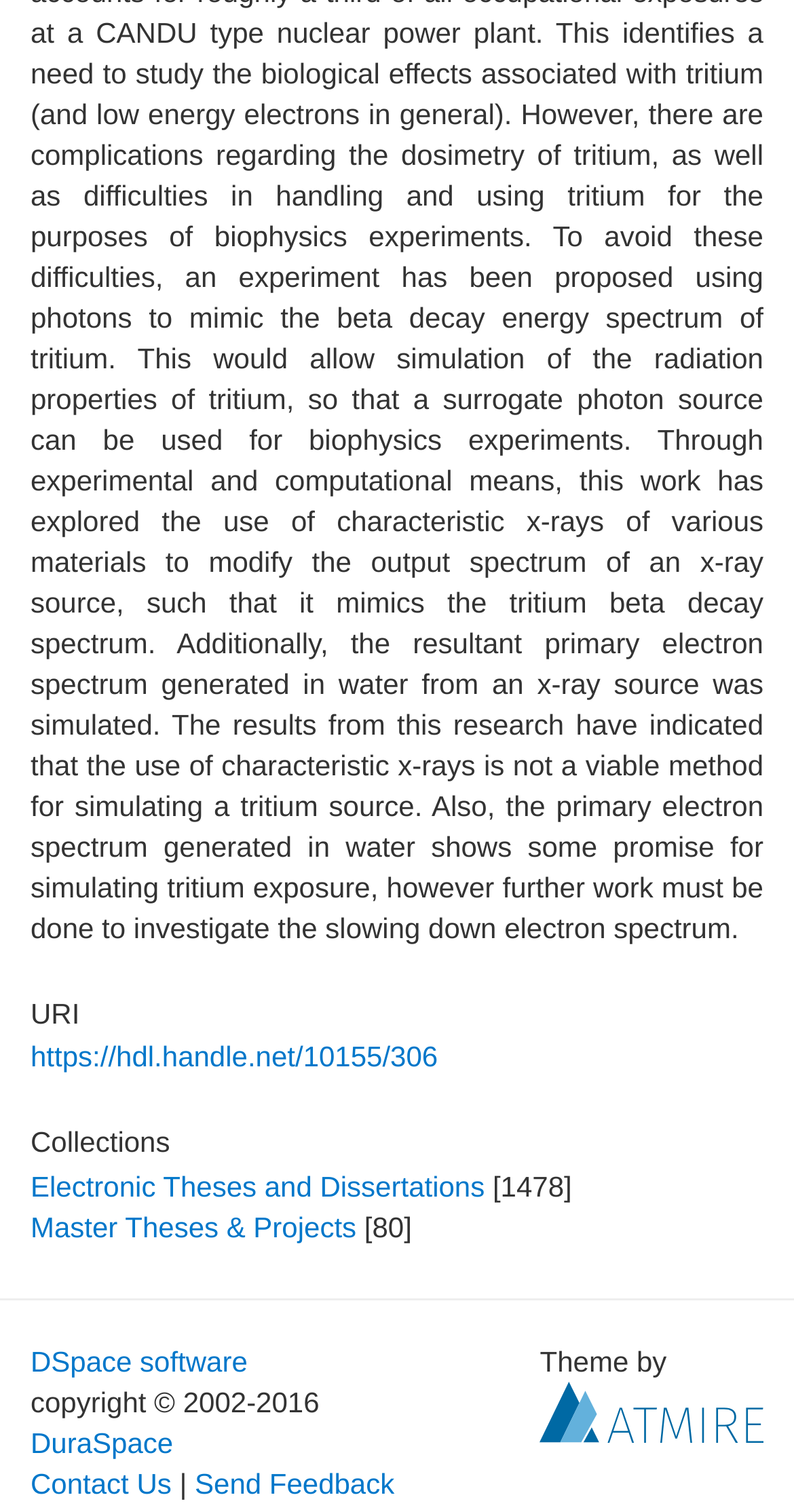How many collections are listed on this page?
Relying on the image, give a concise answer in one word or a brief phrase.

2